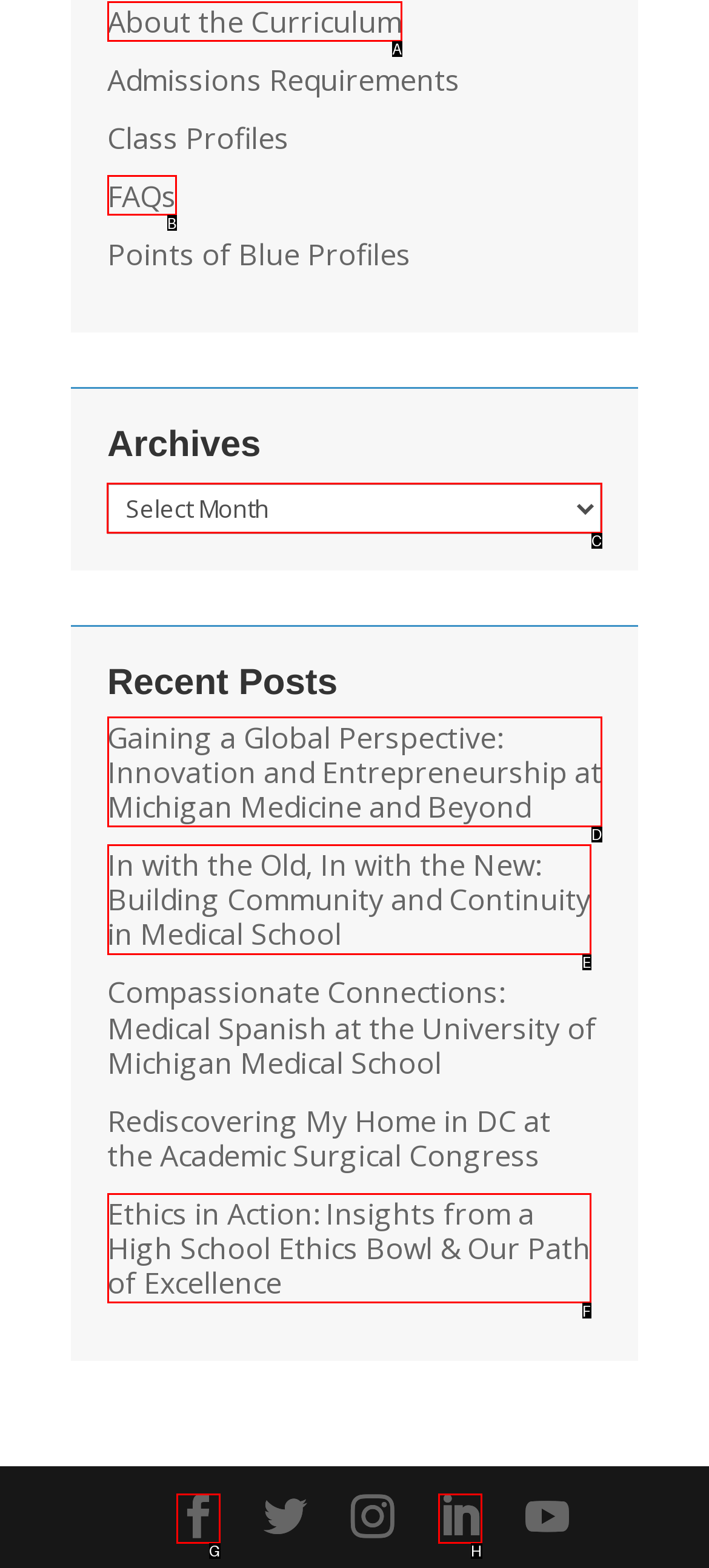Identify the correct HTML element to click to accomplish this task: Select an option from the Archives dropdown
Respond with the letter corresponding to the correct choice.

C